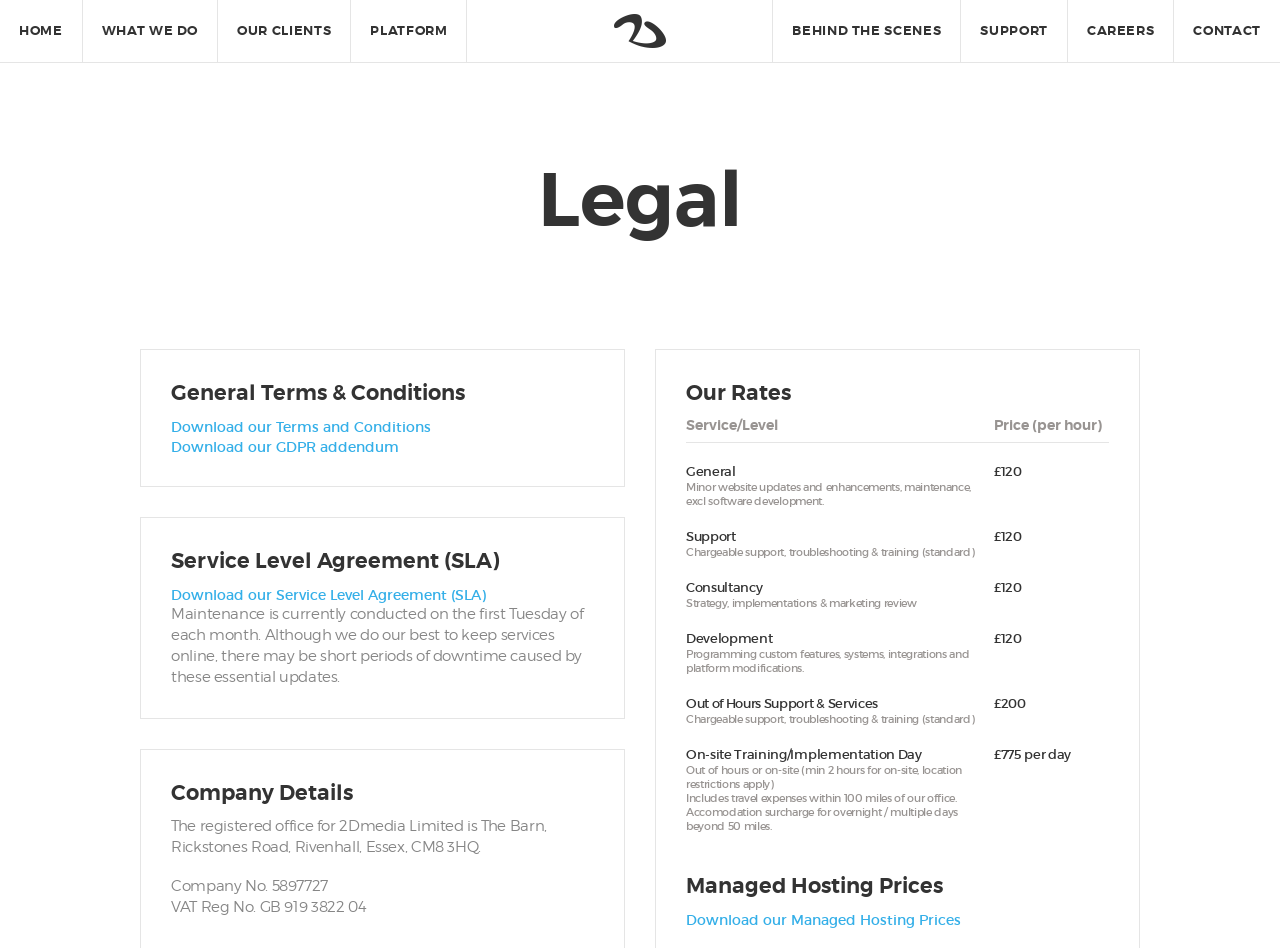Present a detailed account of what is displayed on the webpage.

This webpage is about 2Dmedia's legal information, featuring a navigation menu at the top with links to HOME, WHAT WE DO, OUR CLIENTS, PLATFORM, BEHIND THE SCENES, SUPPORT, CAREERS, and CONTACT. Below the navigation menu, there is a logo of 2Dmedia Ltd with a link to the company's homepage.

The main content of the page is divided into several sections. The first section is headed "Legal" and contains links to download the company's Terms and Conditions, GDPR addendum, and Service Level Agreement (SLA). 

Below this section, there is a notice about maintenance schedules, followed by company details, including the registered office address, company number, and VAT registration number.

The next section is about the company's rates, with a table listing different services, including general website updates, support, consultancy, development, out-of-hours support, and on-site training. Each service has a corresponding price listed.

Further down the page, there is a section about managed hosting prices, with a link to download the pricing information.

The page also features a call-to-action section headed "Let's work together" with a link to CONTACT US and a small arrow icon. At the bottom of the page, there are additional links to HOME, BEHIND THE SCENES, and a phone number. There are also social media links, including a link to Facebook with a Facebook icon.